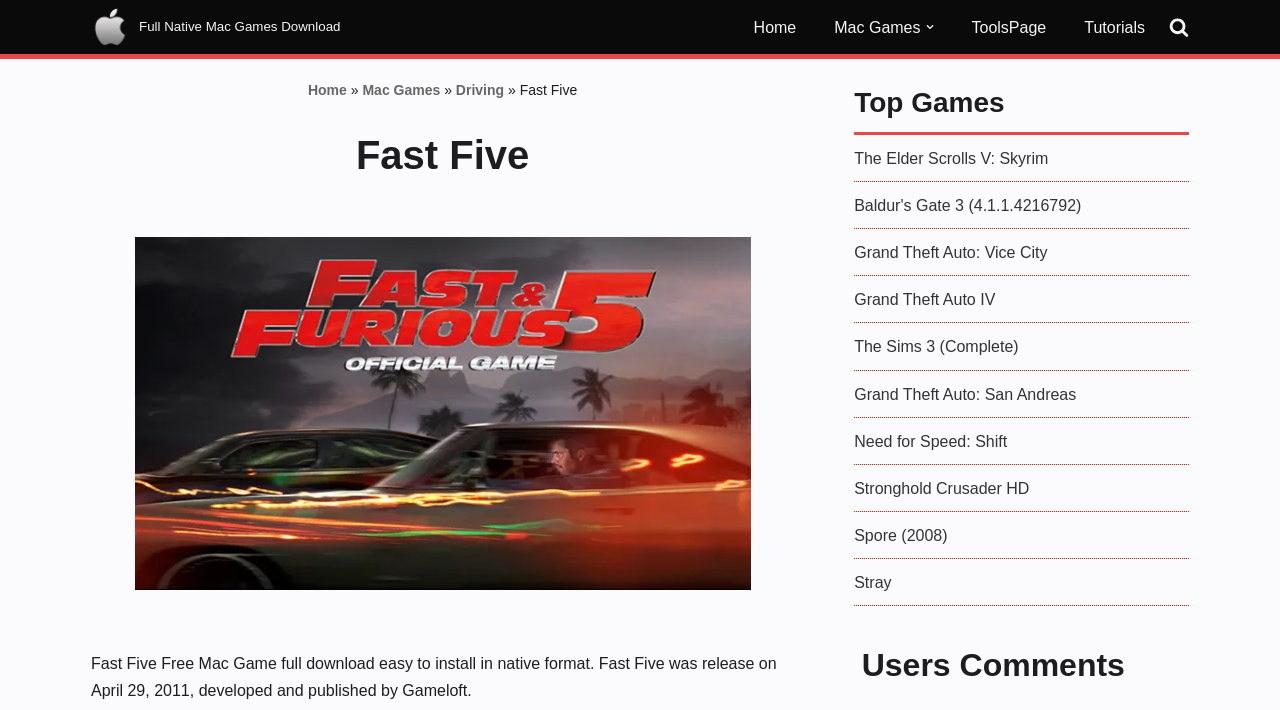Determine the bounding box coordinates of the area to click in order to meet this instruction: "Open the primary menu".

[0.586, 0.011, 0.898, 0.065]